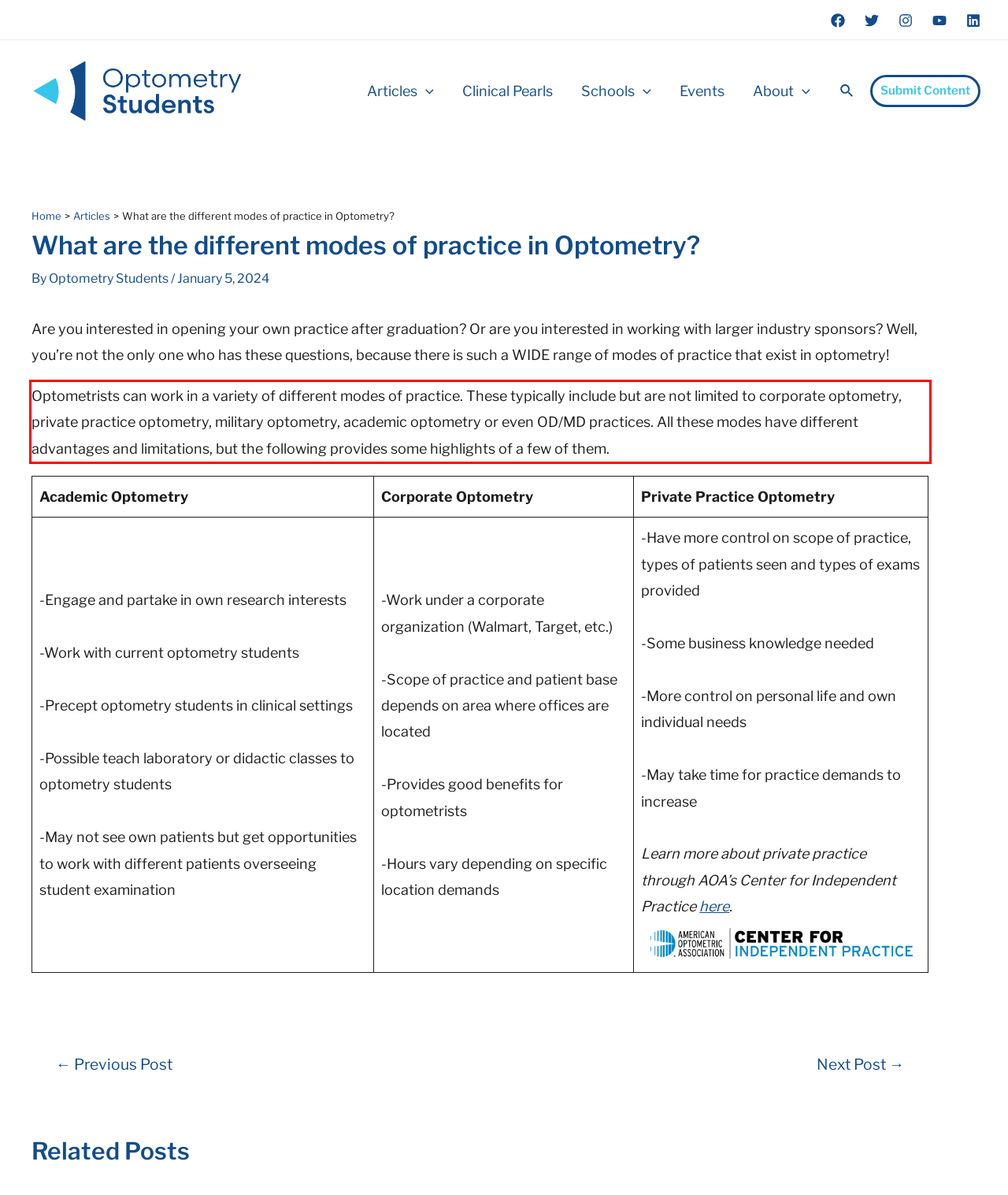Given a webpage screenshot, identify the text inside the red bounding box using OCR and extract it.

Optometrists can work in a variety of different modes of practice. These typically include but are not limited to corporate optometry, private practice optometry, military optometry, academic optometry or even OD/MD practices. All these modes have different advantages and limitations, but the following provides some highlights of a few of them.